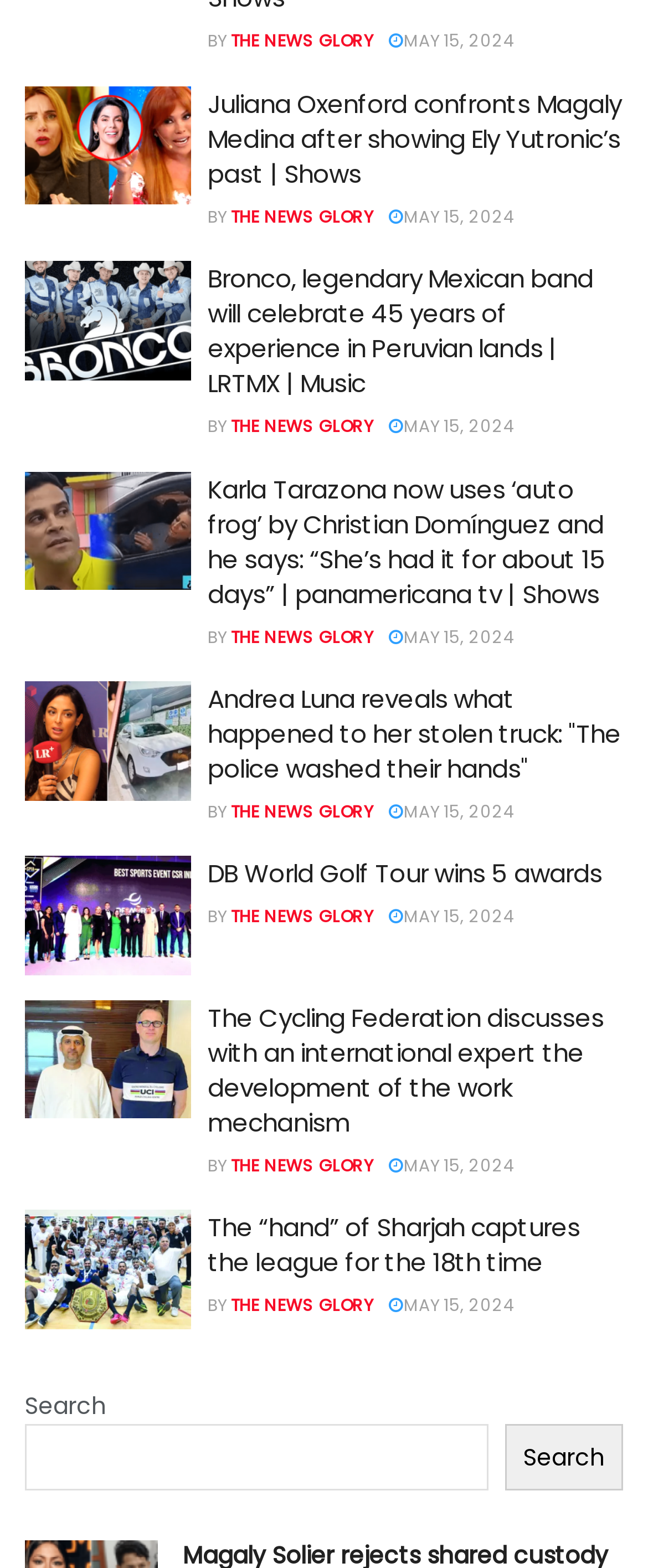Highlight the bounding box coordinates of the region I should click on to meet the following instruction: "Contact thisweek@ebglaw.com for trouble viewing the video".

None